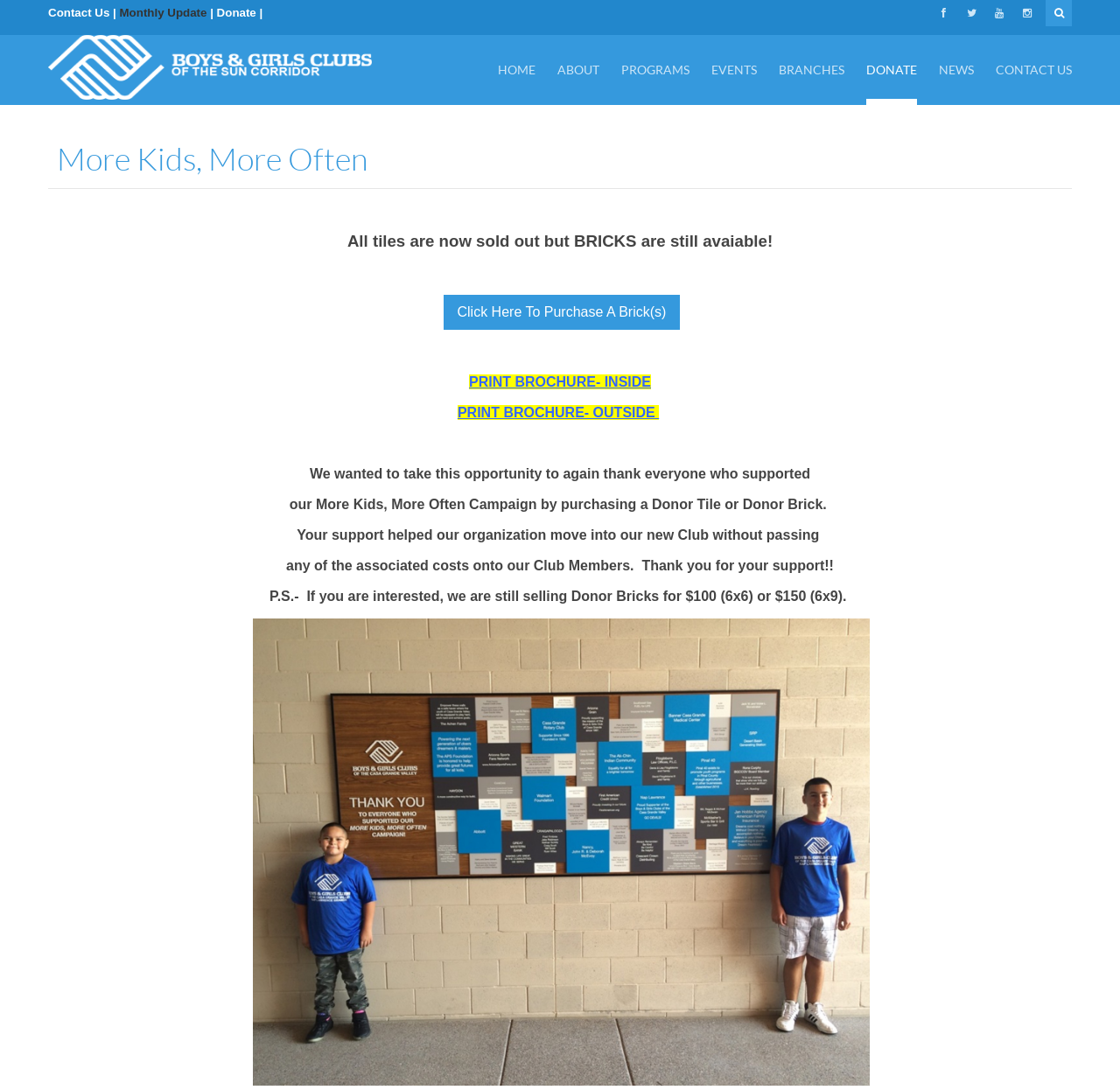Provide an in-depth caption for the elements present on the webpage.

The webpage is about the Boys & Girls Clubs of the Sun Corridor, with a focus on their "More Kids, More Often" campaign. At the top, there are several links, including "Contact Us", "Monthly Update", and "Donate", as well as social media icons. Below these links, there is a navigation menu with options such as "HOME", "ABOUT", "PROGRAMS", and "DONATE".

The main content of the page is divided into sections. The first section has a heading "More Kids, More Often" and a link with the same text. Below this, there is a message stating that all tiles are sold out, but bricks are still available for purchase. There is a call-to-action link to purchase a brick.

The next section has two links to print brochures, one for the inside and one for the outside. Following this, there is a message of gratitude to those who supported the "More Kids, More Often" campaign by purchasing a donor tile or brick. The message explains that the support helped the organization move into a new club without passing on costs to its members.

Finally, there is a postscript message stating that donor bricks are still available for purchase at $100 for a 6x6 brick or $150 for a 6x9 brick.